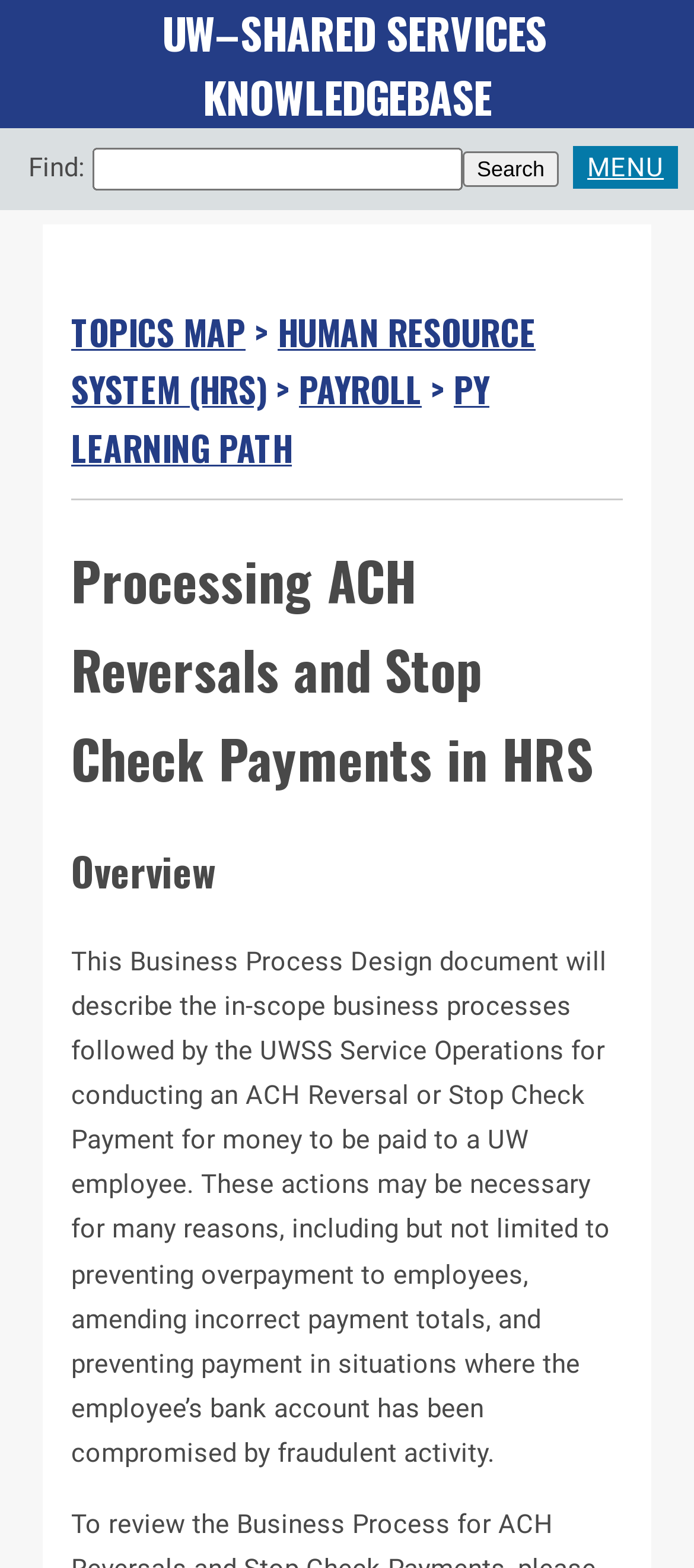Identify the bounding box for the described UI element. Provide the coordinates in (top-left x, top-left y, bottom-right x, bottom-right y) format with values ranging from 0 to 1: Human Resource System (HRS)

[0.103, 0.195, 0.772, 0.265]